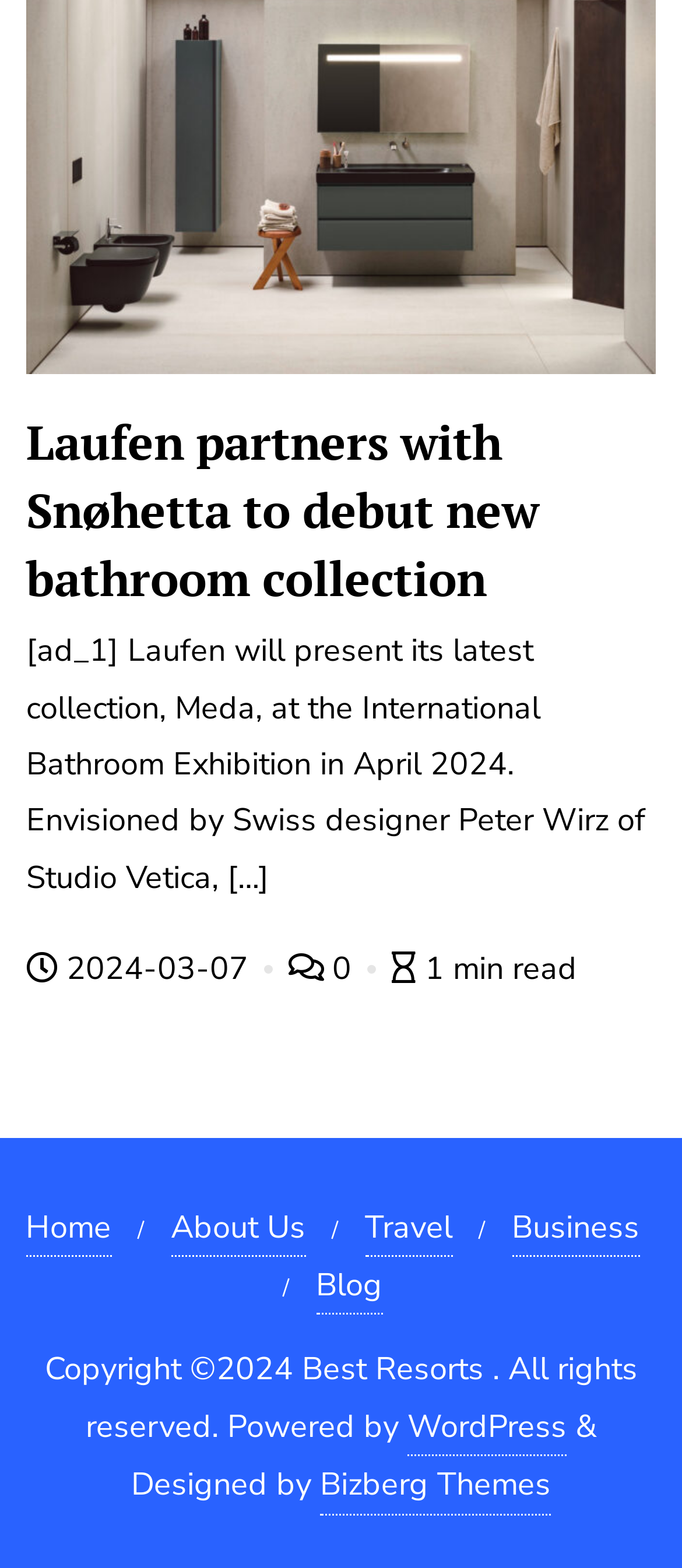Identify the bounding box coordinates of the section that should be clicked to achieve the task described: "Learn more about the company".

[0.25, 0.764, 0.447, 0.802]